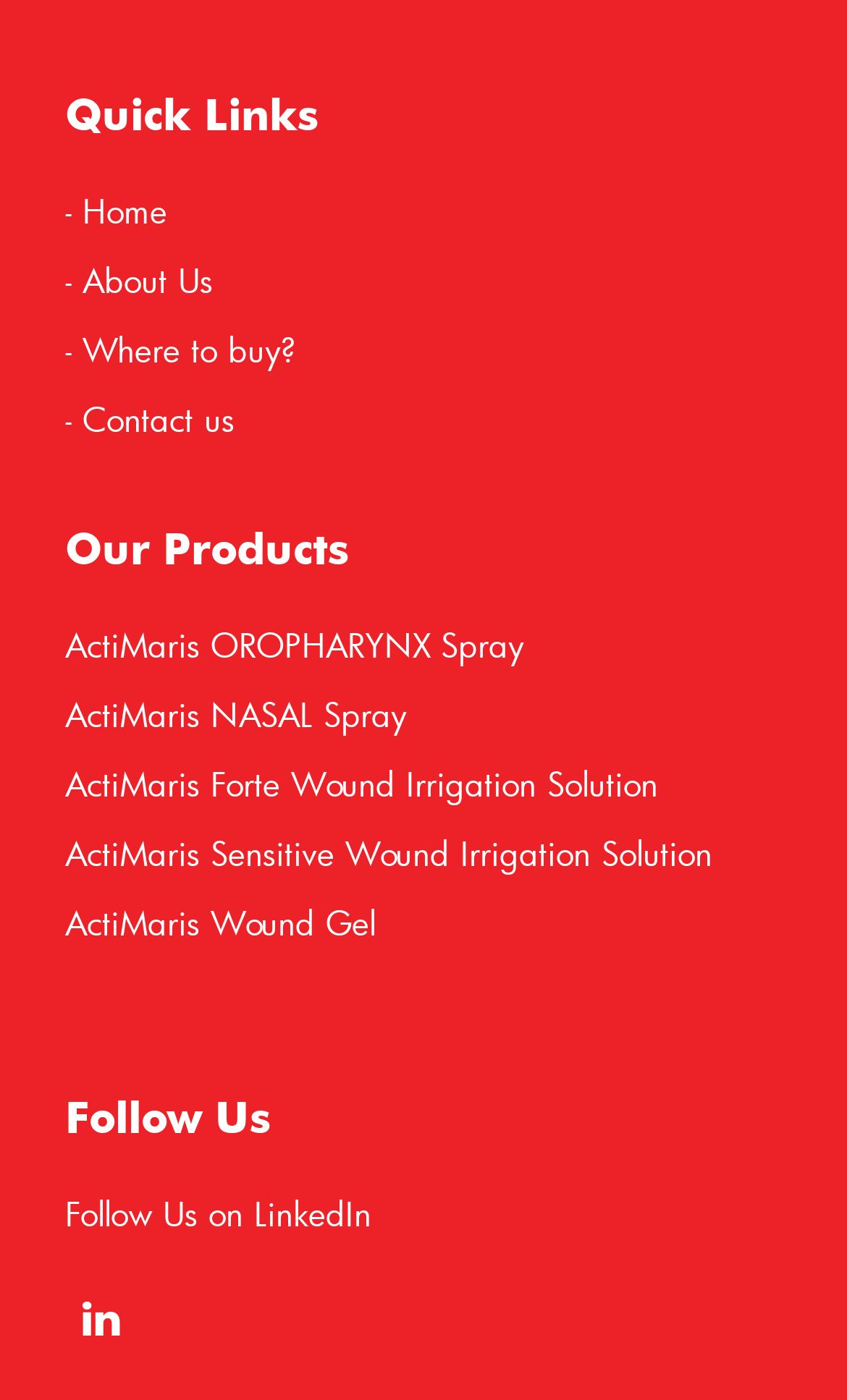What is the first product listed? Examine the screenshot and reply using just one word or a brief phrase.

ActiMaris OROPHARYNX Spray